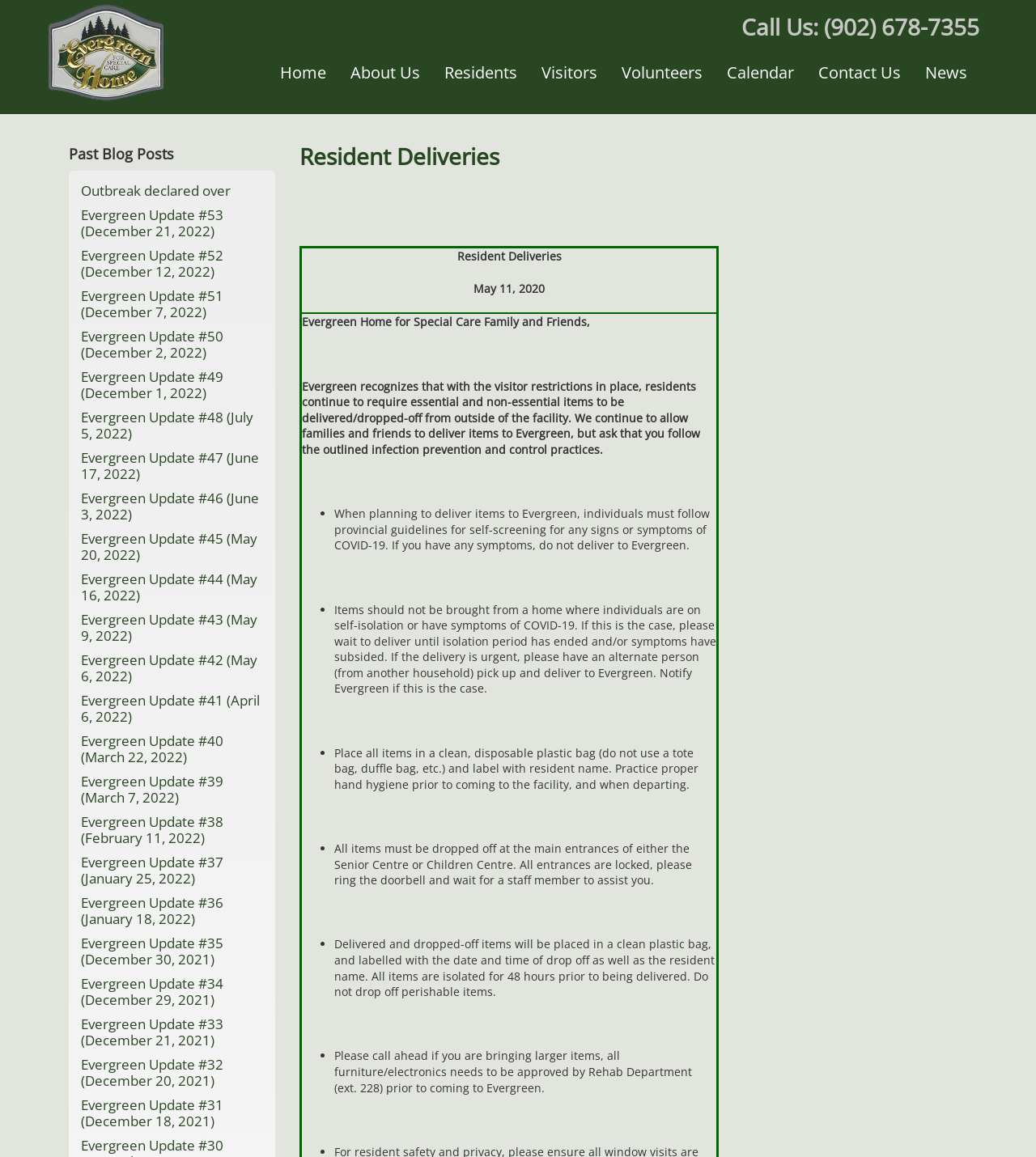Locate the bounding box coordinates of the area to click to fulfill this instruction: "Click the Home link". The bounding box should be presented as four float numbers between 0 and 1, in the order [left, top, right, bottom].

[0.259, 0.045, 0.327, 0.08]